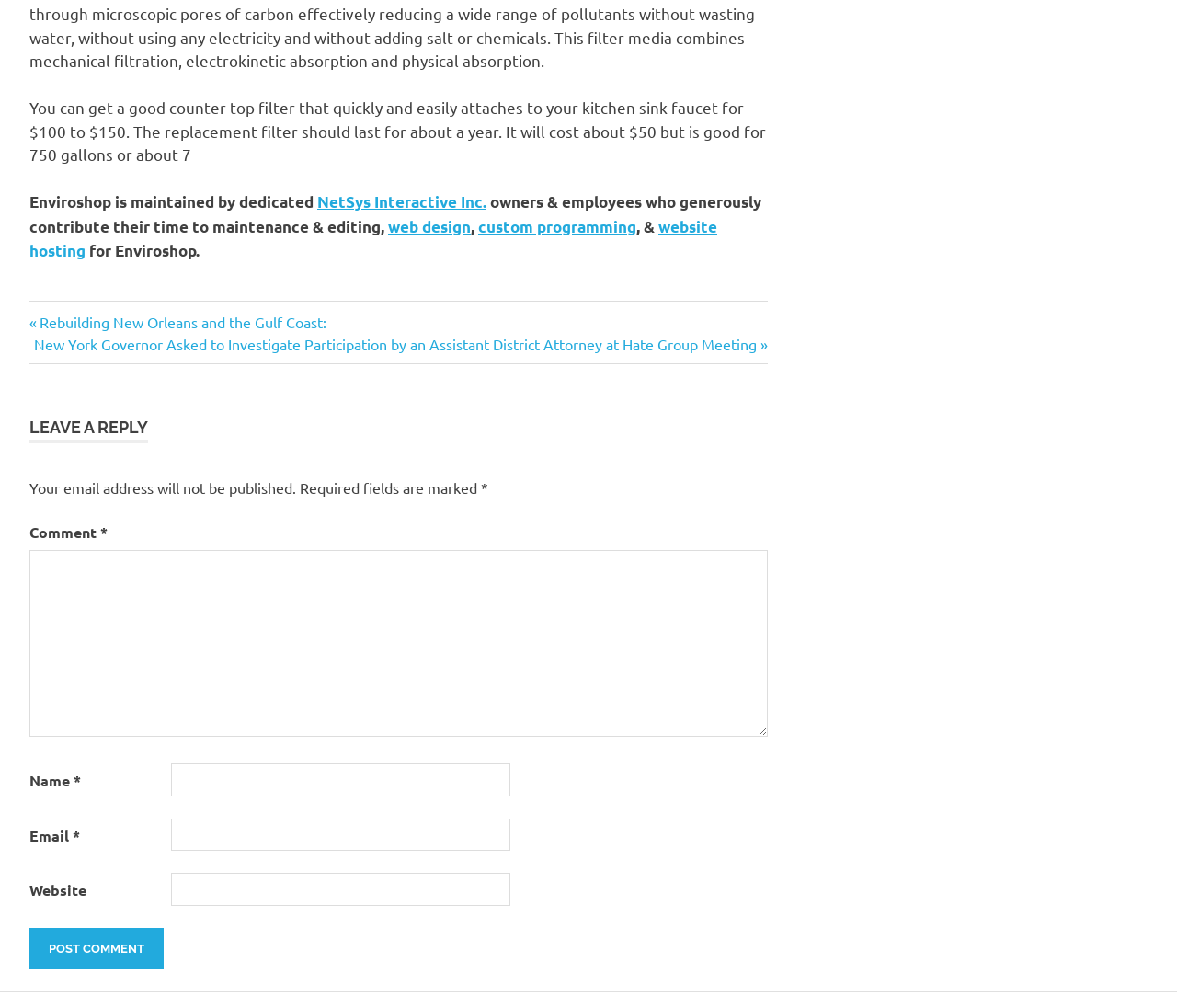Could you locate the bounding box coordinates for the section that should be clicked to accomplish this task: "Click the Home link".

None